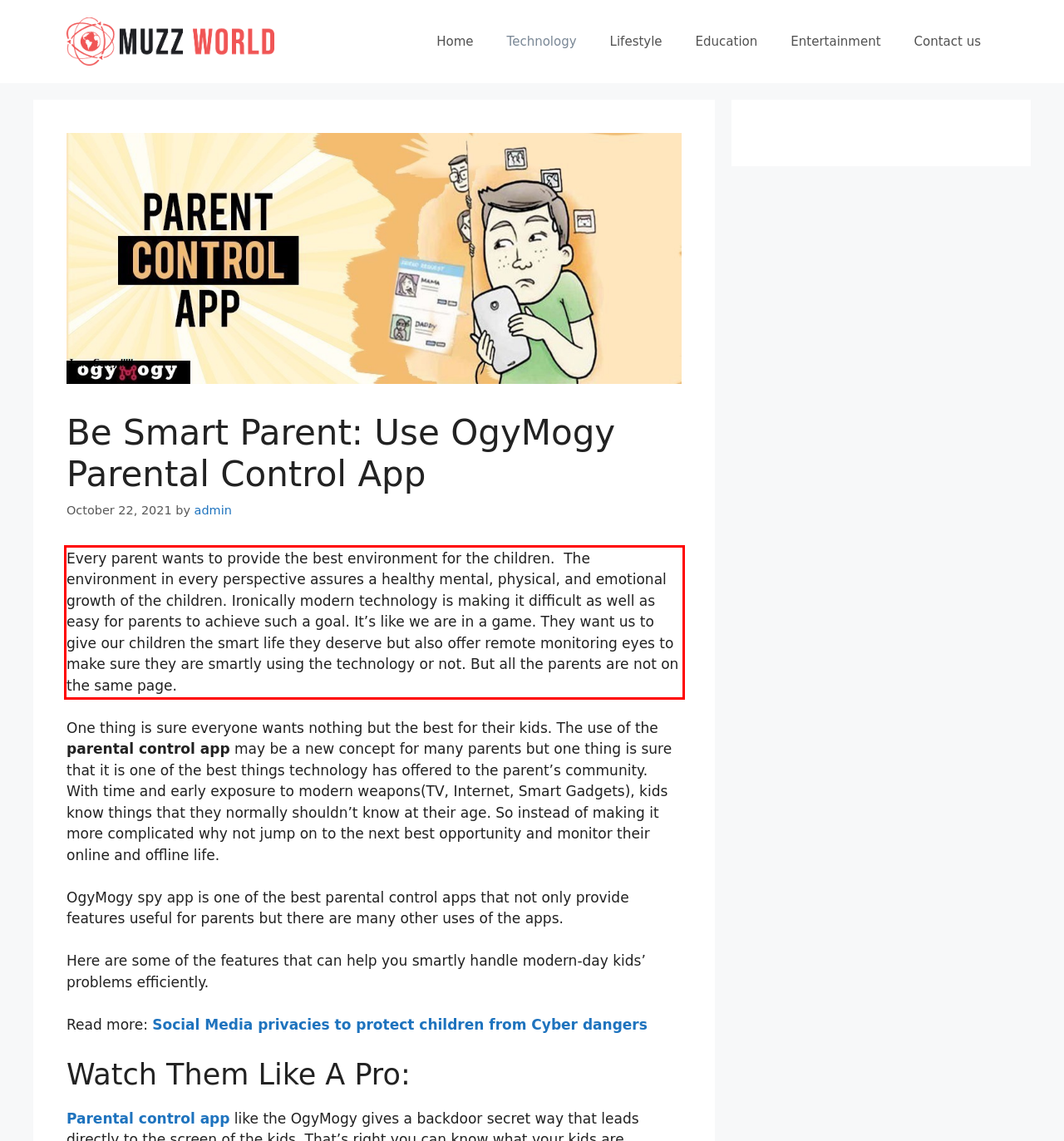Please examine the screenshot of the webpage and read the text present within the red rectangle bounding box.

Every parent wants to provide the best environment for the children. The environment in every perspective assures a healthy mental, physical, and emotional growth of the children. Ironically modern technology is making it difficult as well as easy for parents to achieve such a goal. It’s like we are in a game. They want us to give our children the smart life they deserve but also offer remote monitoring eyes to make sure they are smartly using the technology or not. But all the parents are not on the same page.